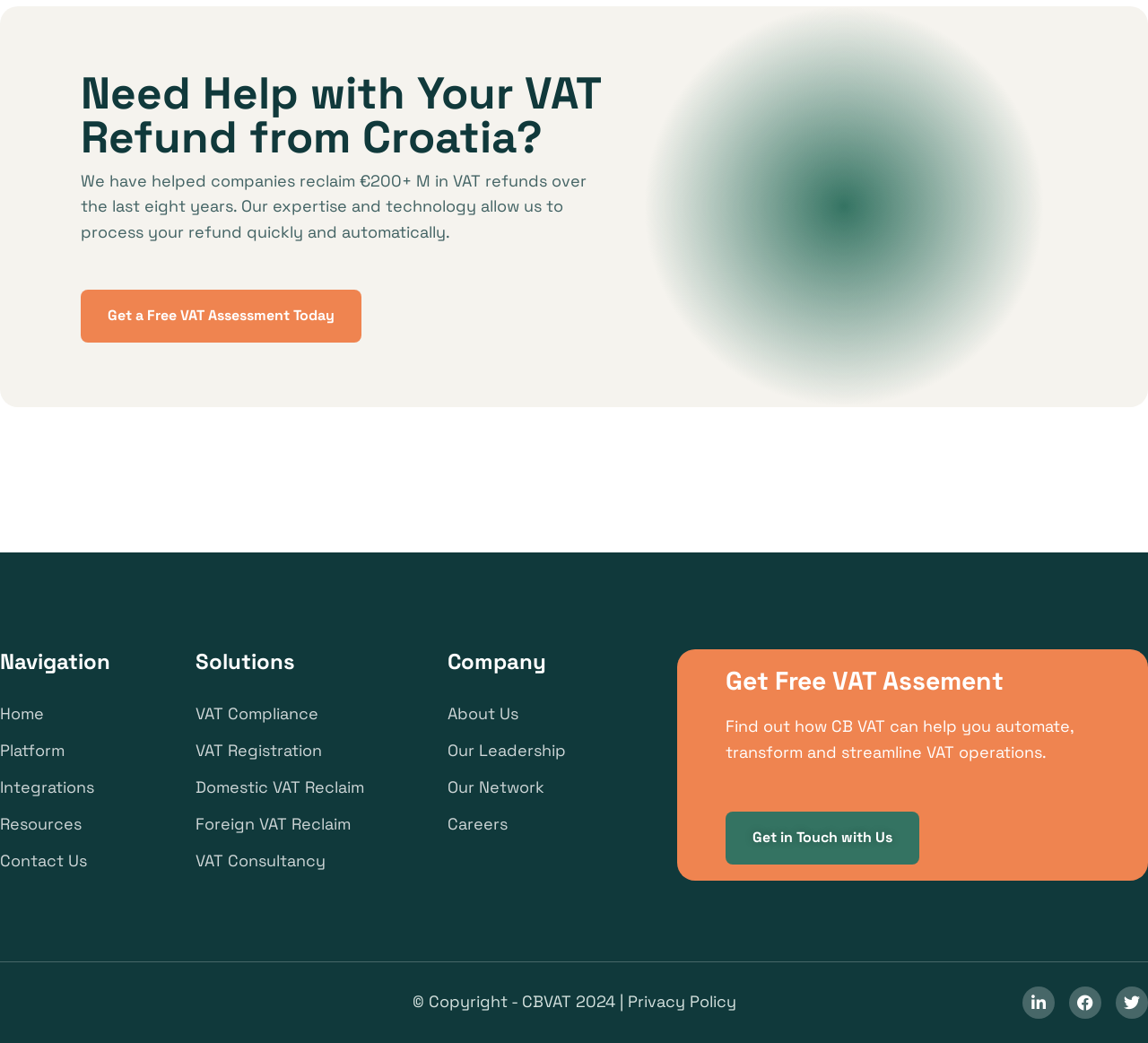Identify the bounding box coordinates of the region that should be clicked to execute the following instruction: "View the company's about us page".

[0.39, 0.673, 0.452, 0.698]